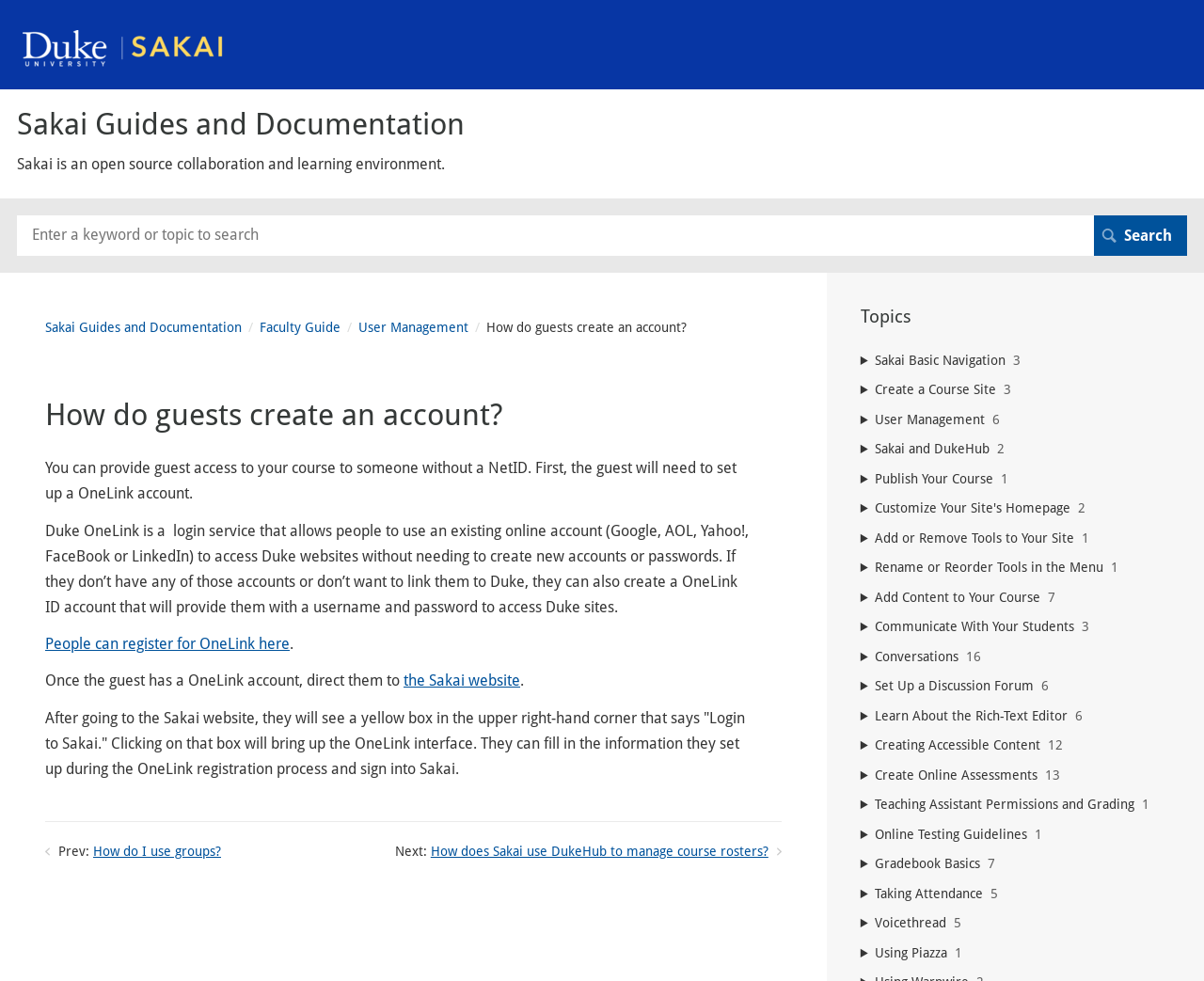Create a detailed summary of the webpage's content and design.

This webpage is a guide for faculty members on how to create an account for guests in Sakai, a collaboration and learning environment. At the top of the page, there is a logo and a link to "Sakai Guides and Documentation" on the left, and a search bar on the right. Below the search bar, there is a main content area that takes up most of the page.

In the main content area, there is a breadcrumb navigation menu at the top, which shows the current location as "Sakai Guides and Documentation > Faculty Guide > User Management > How do guests create an account?". Below the breadcrumb menu, there is a heading that repeats the title of the page, "How do guests create an account?".

The main content of the page is a detailed guide on how to create an account for guests, which includes steps such as setting up a OneLink account and logging into Sakai. The guide is divided into paragraphs and includes links to additional resources, such as a registration page for OneLink.

At the bottom of the main content area, there are navigation links to previous and next topics, "How do I use groups?" and "How does Sakai use DukeHub to manage course rosters?", respectively.

On the right side of the page, there is a section titled "Topics" that lists various topics related to Sakai, such as "Sakai Basic Navigation", "Create a Course Site", and "User Management". Each topic has a disclosure triangle that can be expanded to show more information.

Overall, the page is well-organized and easy to navigate, with clear headings and concise text that provides detailed information on how to create an account for guests in Sakai.